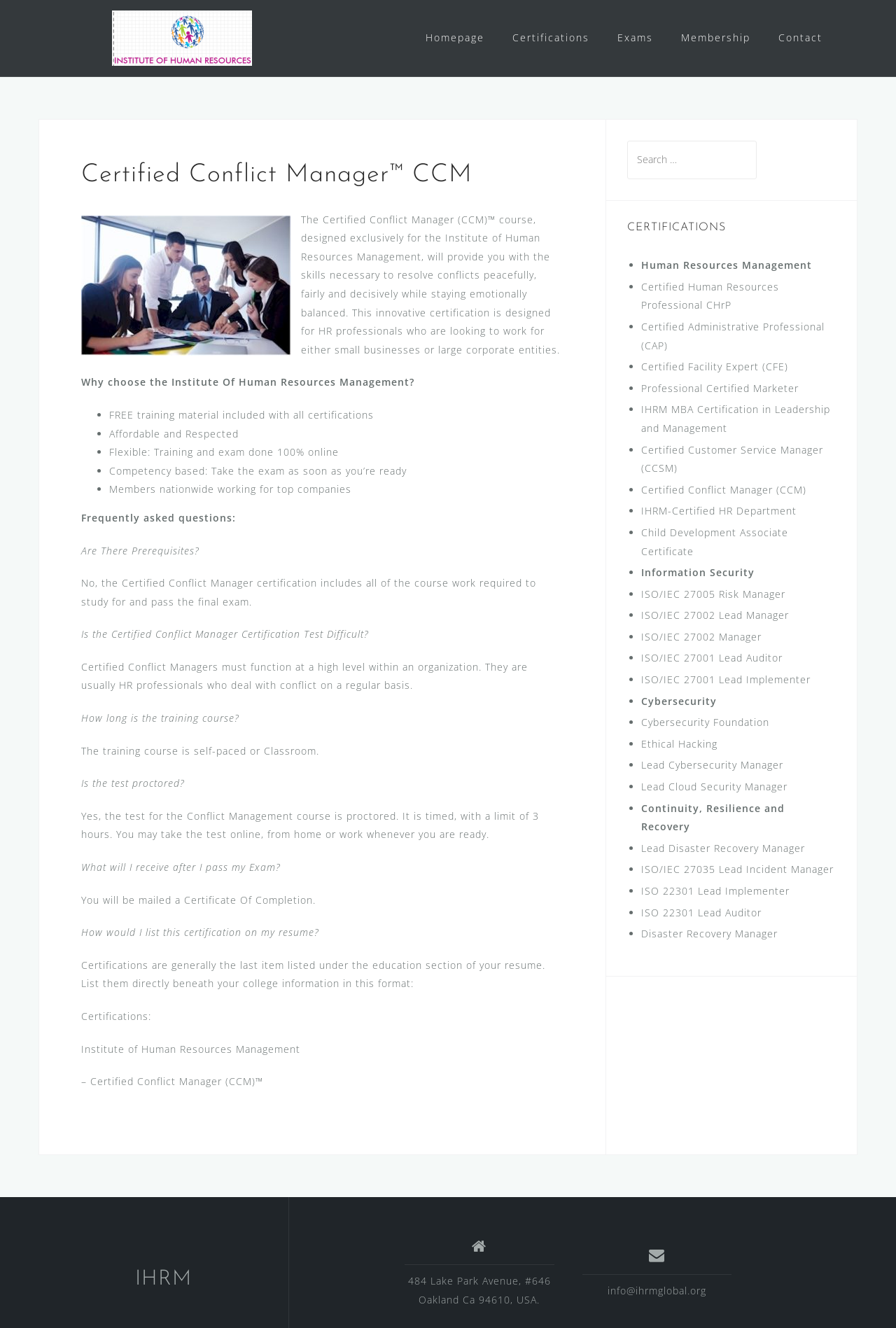Answer the question below in one word or phrase:
How many certification options are listed?

15